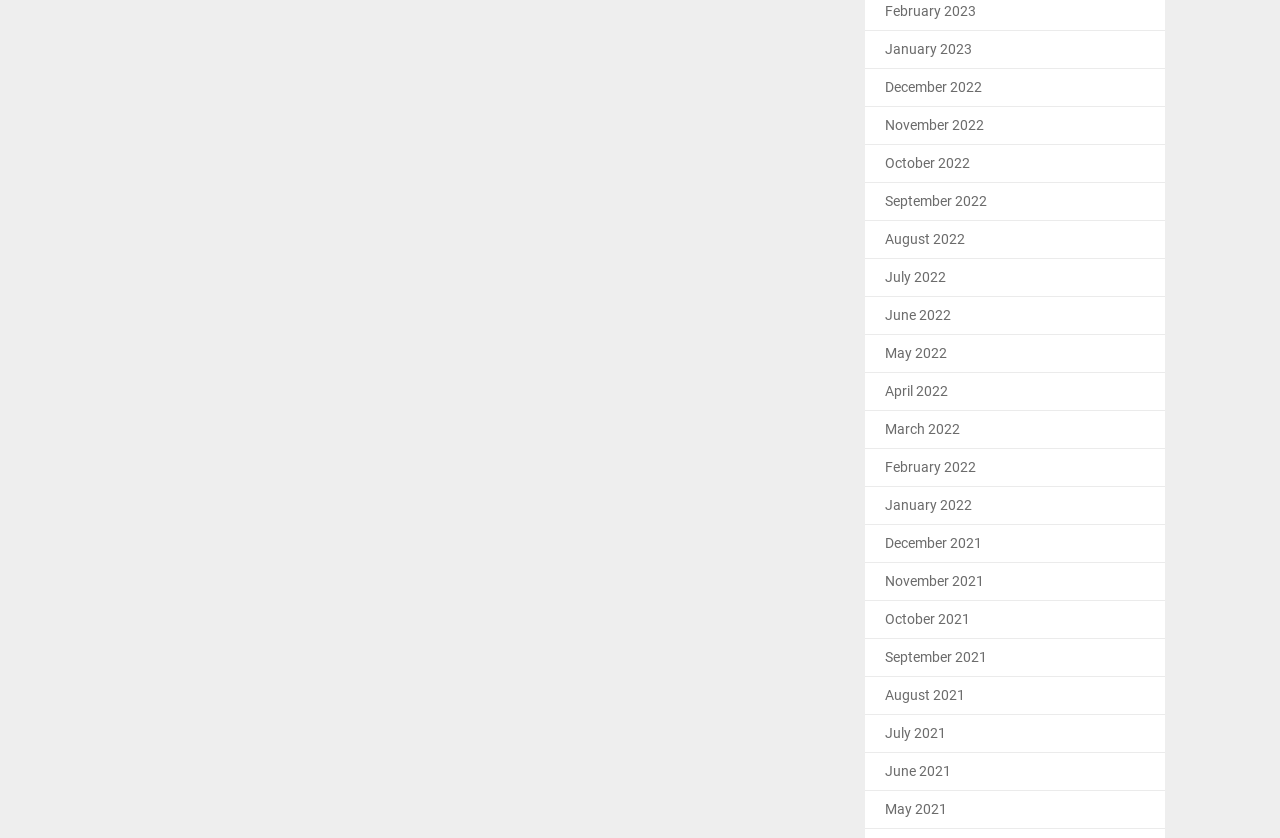Provide a brief response to the question using a single word or phrase: 
What is the most recent month listed?

February 2023